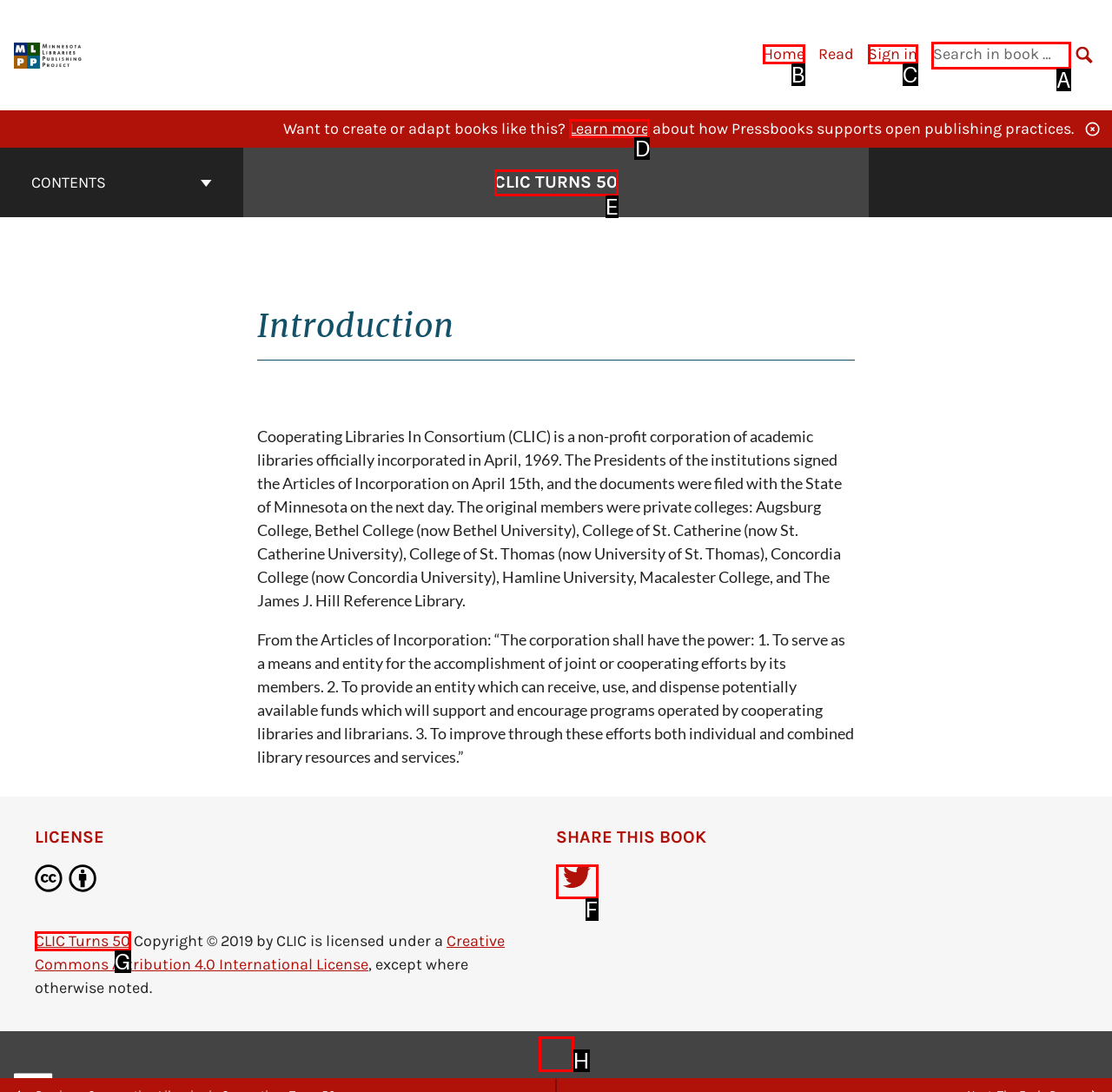Identify the correct lettered option to click in order to perform this task: Learn more. Respond with the letter.

D